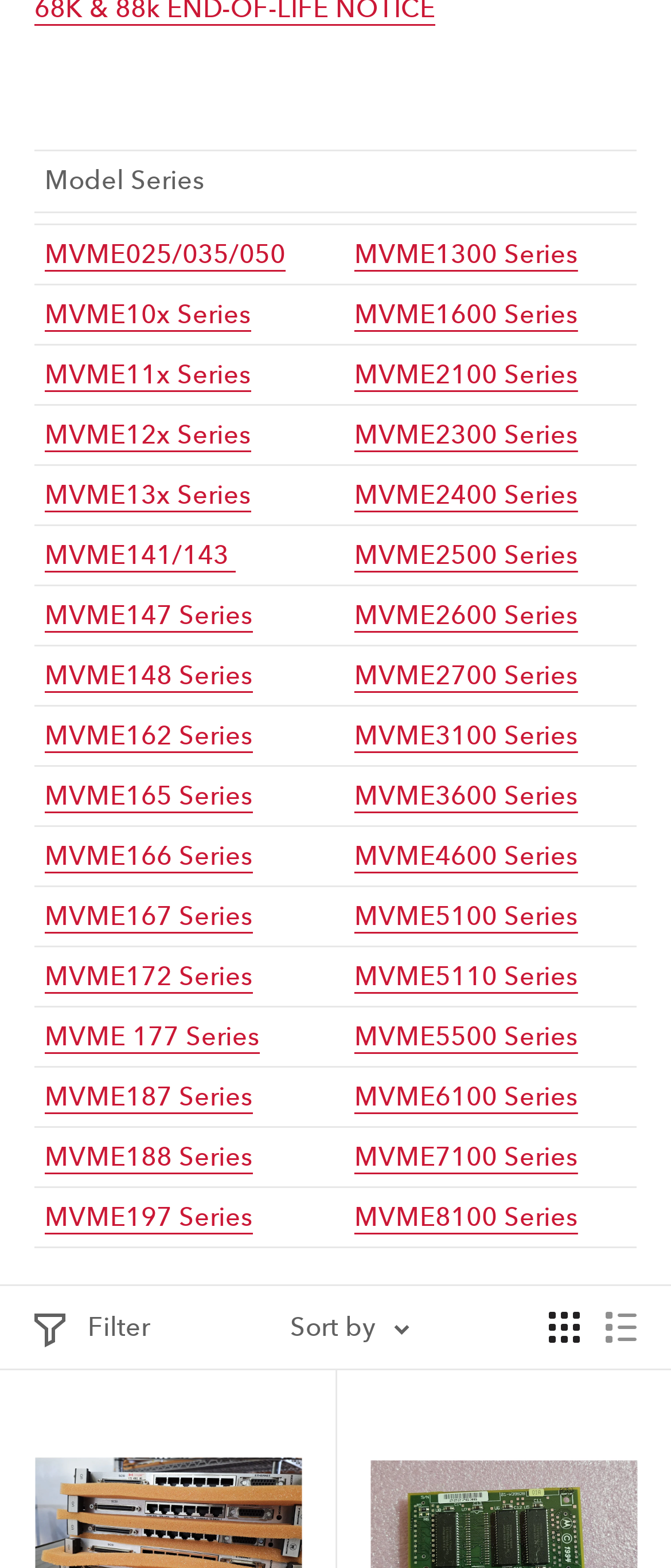Show me the bounding box coordinates of the clickable region to achieve the task as per the instruction: "Click on MVME025/035/050 link".

[0.067, 0.152, 0.426, 0.172]